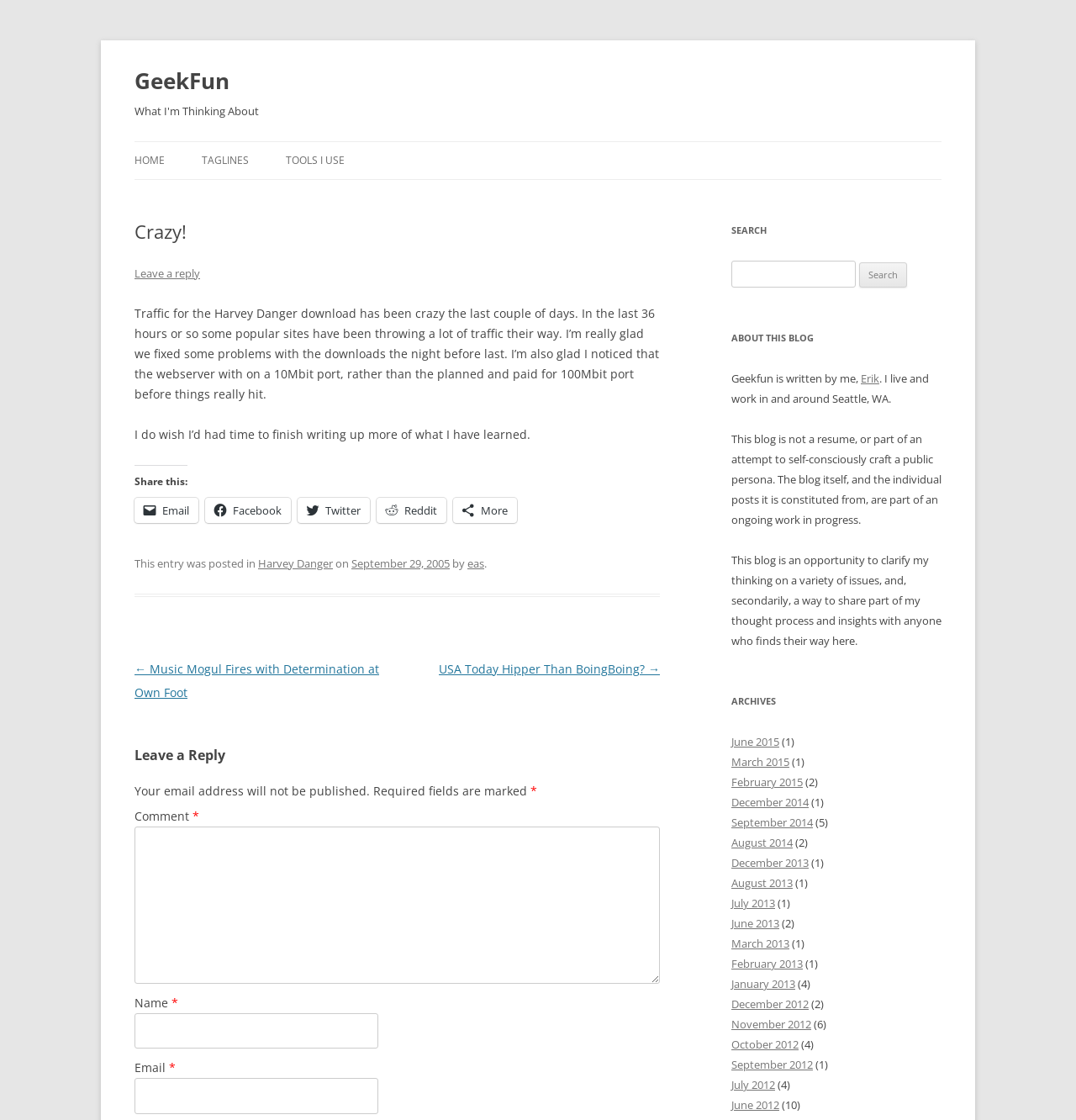Find the bounding box coordinates of the clickable element required to execute the following instruction: "Click the 'HOME' link". Provide the coordinates as four float numbers between 0 and 1, i.e., [left, top, right, bottom].

[0.125, 0.127, 0.153, 0.16]